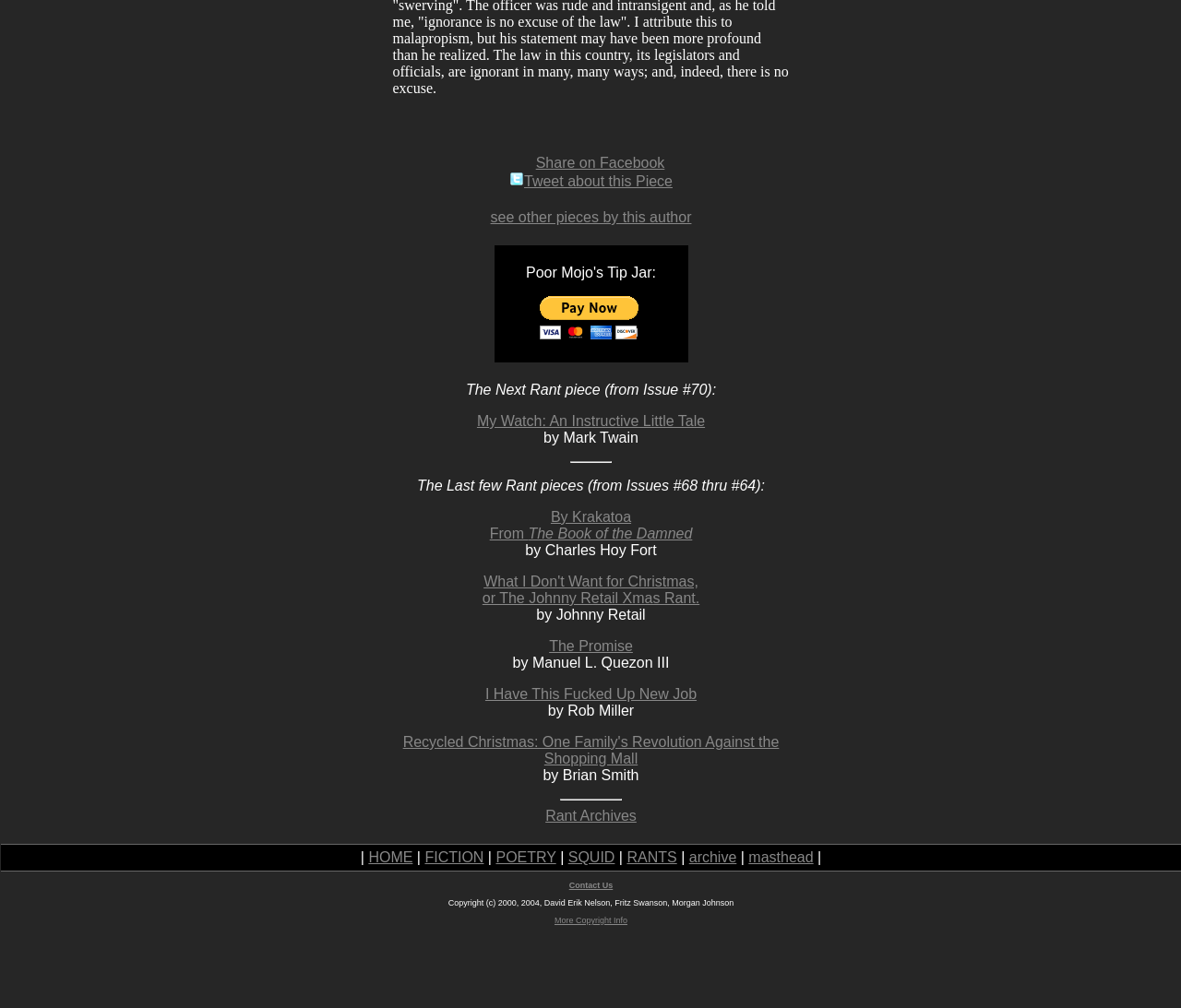Please predict the bounding box coordinates of the element's region where a click is necessary to complete the following instruction: "Read 'My Watch: An Instructive Little Tale'". The coordinates should be represented by four float numbers between 0 and 1, i.e., [left, top, right, bottom].

[0.404, 0.41, 0.597, 0.425]